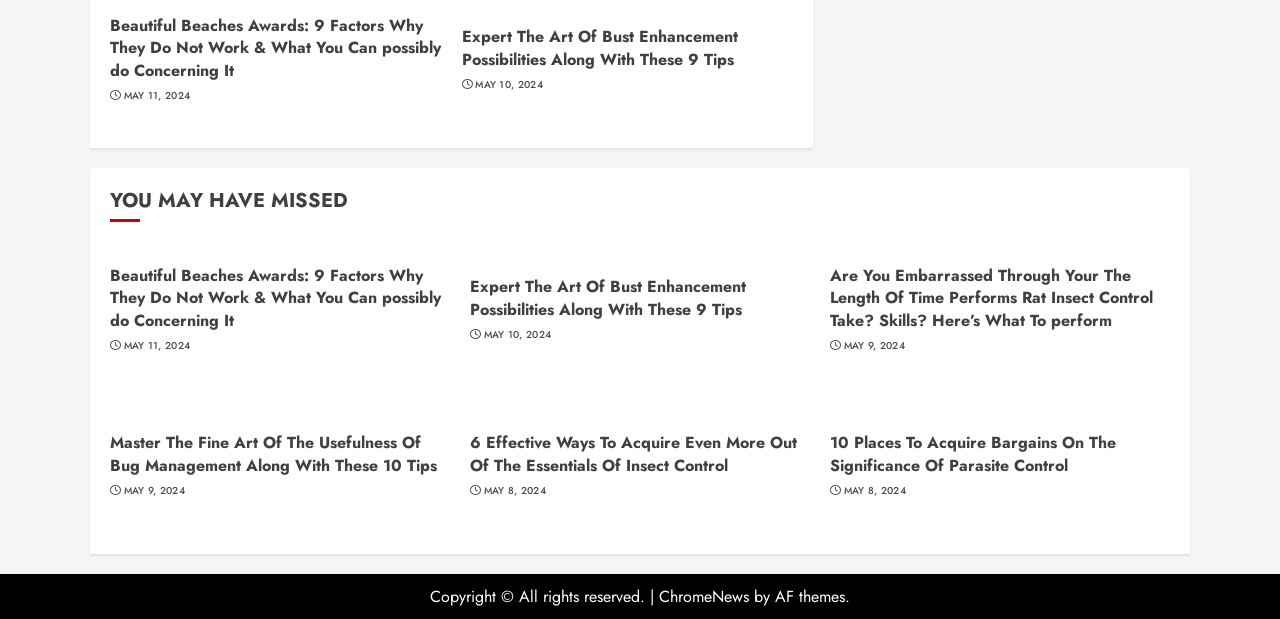Please identify the bounding box coordinates of the clickable element to fulfill the following instruction: "View the 'Expert The Art Of Bust Enhancement Possibilities Along With These 9 Tips' article". The coordinates should be four float numbers between 0 and 1, i.e., [left, top, right, bottom].

[0.361, 0.041, 0.576, 0.116]